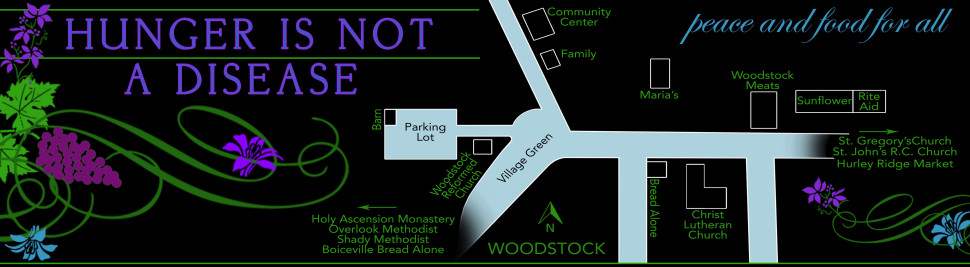Please provide a detailed answer to the question below based on the screenshot: 
What type of designs surround the text?

The phrase 'Hunger Is Not a Disease' is surrounded by flowing floral designs in vibrant colors, adding a touch of artistry to the image.